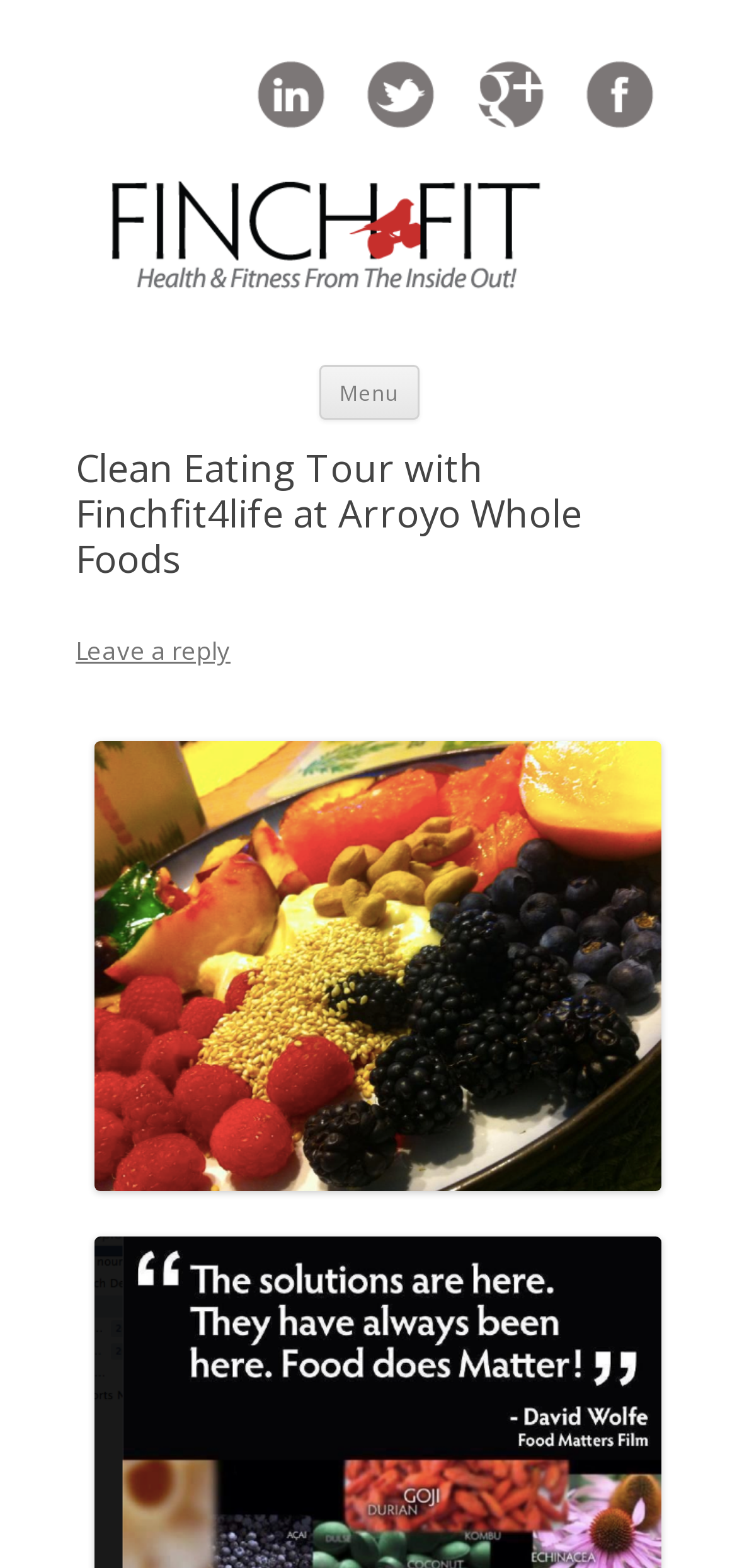Using the format (top-left x, top-left y, bottom-right x, bottom-right y), and given the element description, identify the bounding box coordinates within the screenshot: How it Works

None